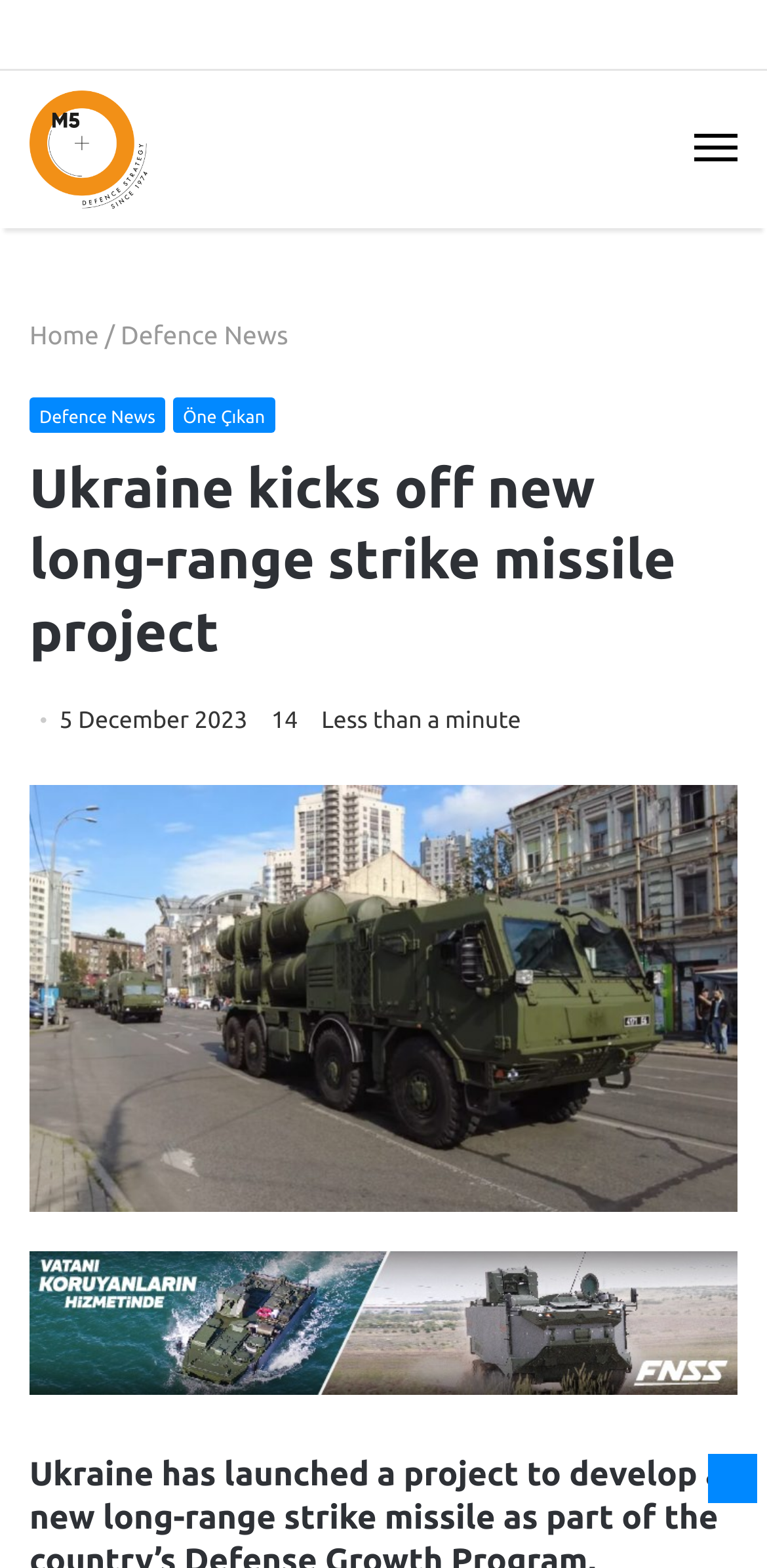What is the purpose of the button at the bottom-right corner?
Analyze the image and provide a thorough answer to the question.

I found the purpose of the button at the bottom-right corner by looking at its text, which says 'Back to top button', indicating that it allows the user to scroll back to the top of the webpage.